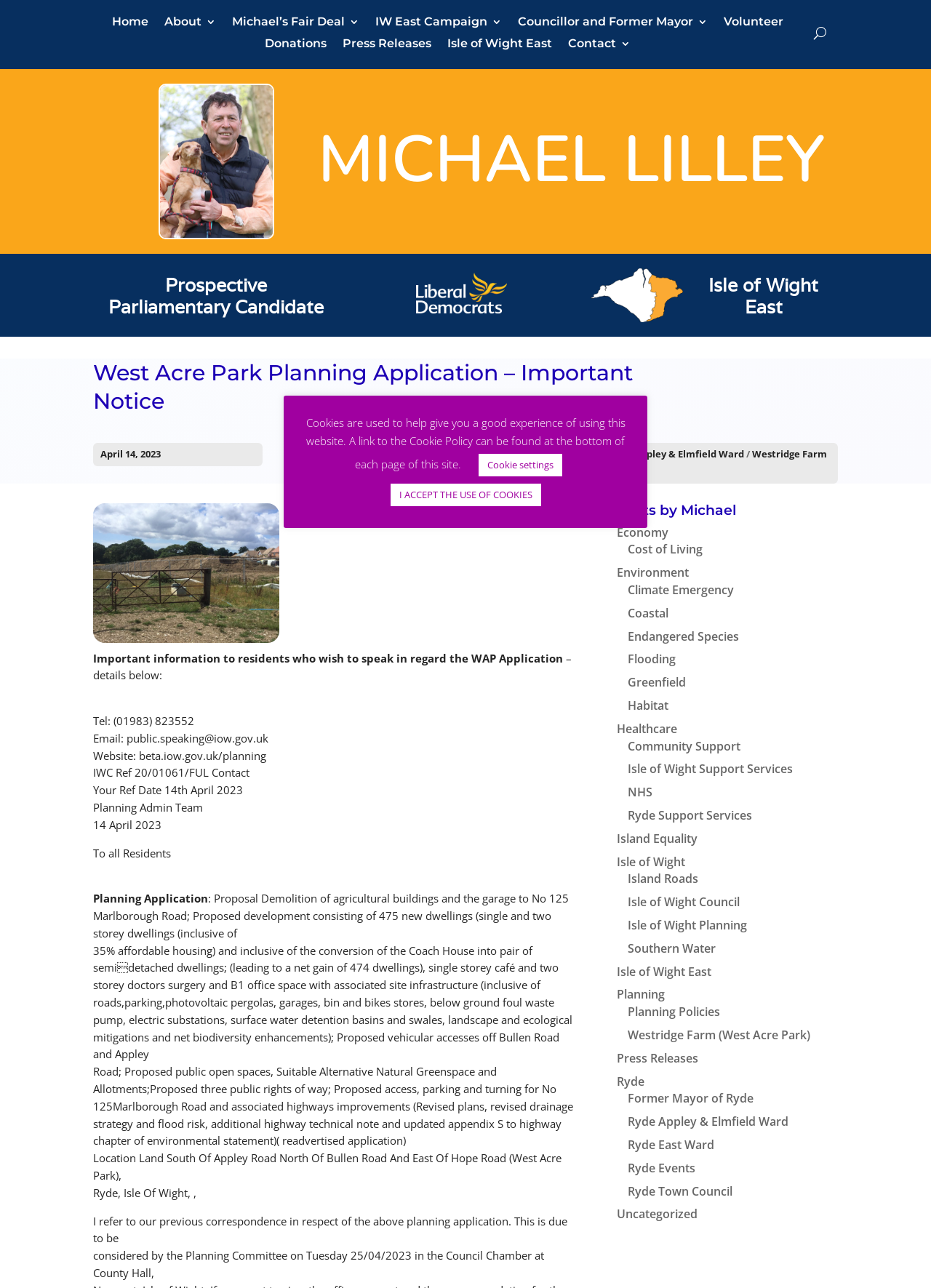How many links are there in the 'Posts by Michael' section?
Answer with a single word or phrase by referring to the visual content.

14